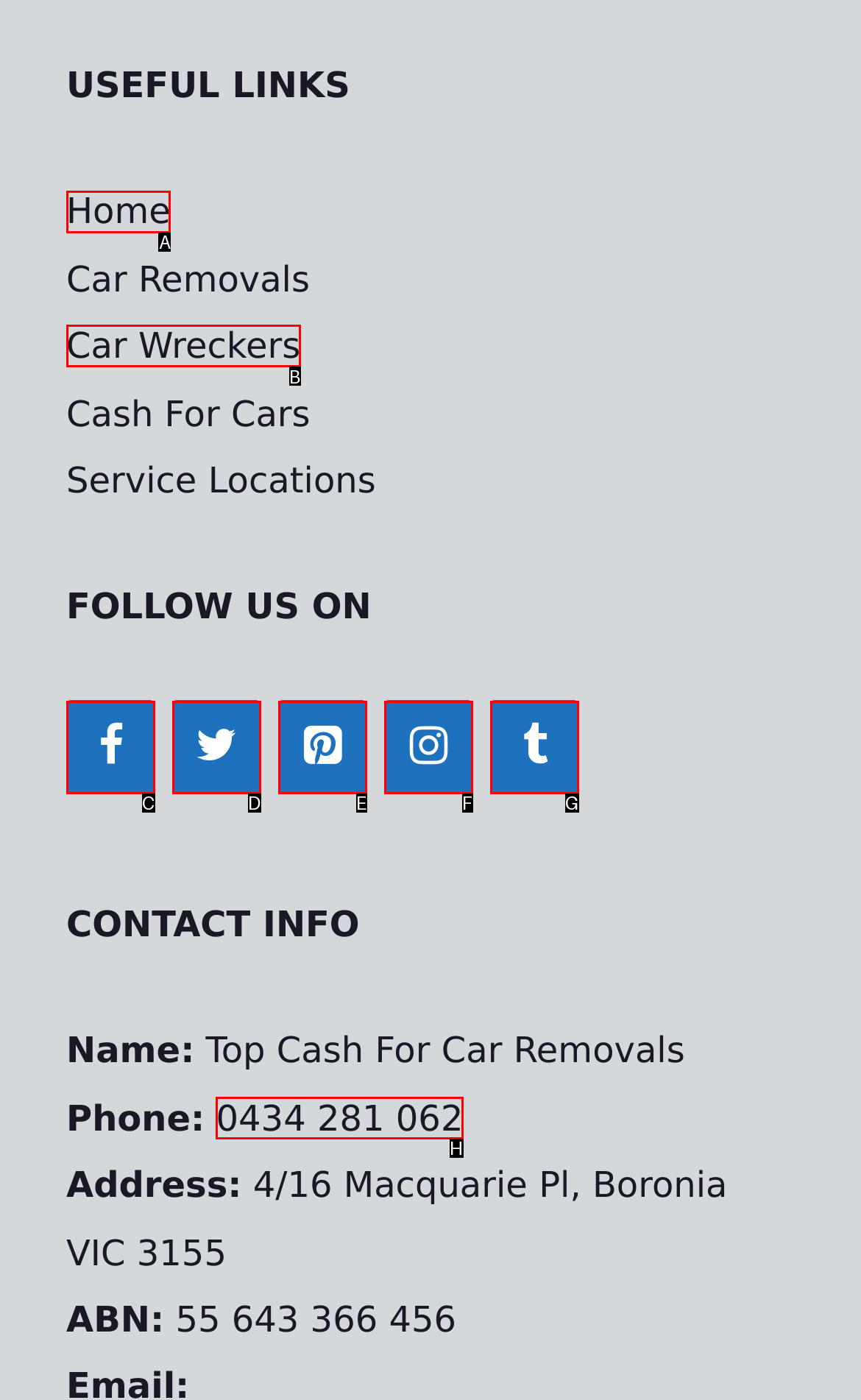Find the option that aligns with: aria-label="Tumblr" title="Tumblr"
Provide the letter of the corresponding option.

G